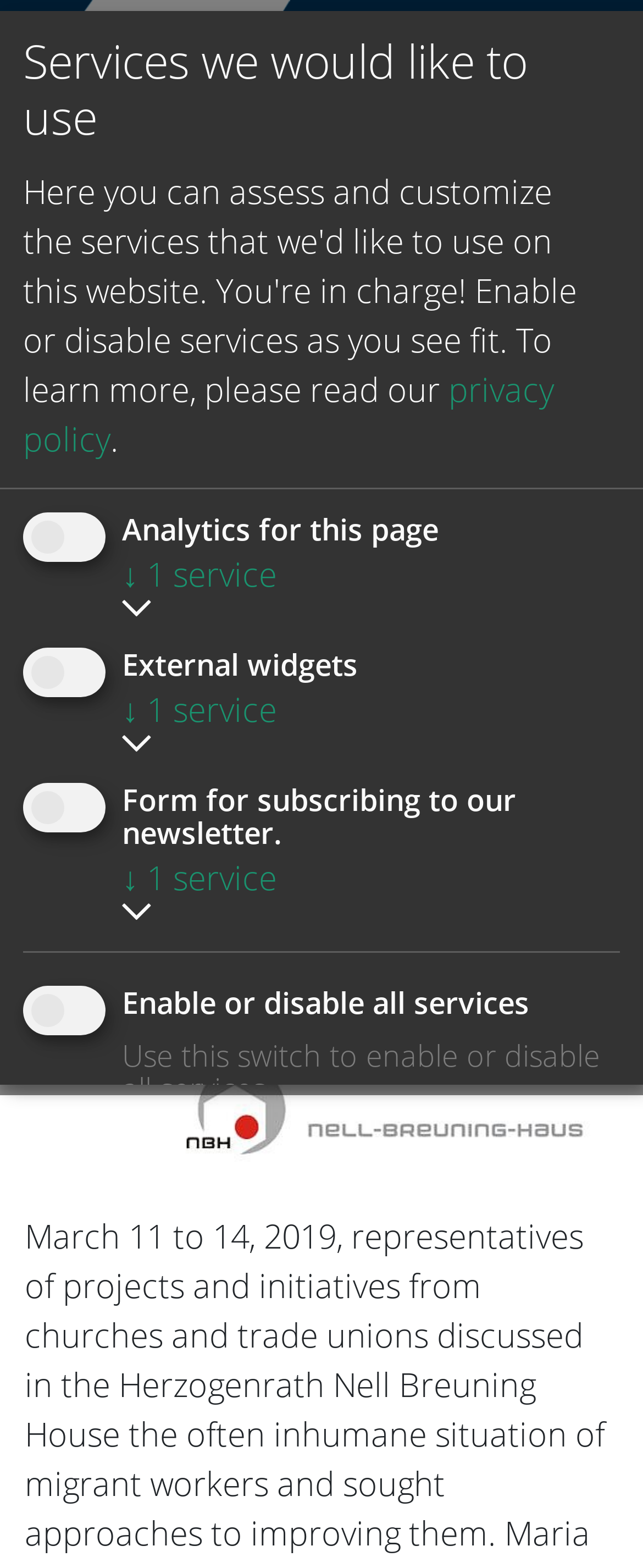How many links are available on the webpage?
Refer to the image and give a detailed answer to the question.

I counted the number of link elements on the webpage, including the links for 'privacy policy', '↓ 1 service' (appearing three times), and 'Realized with Klaro!'.